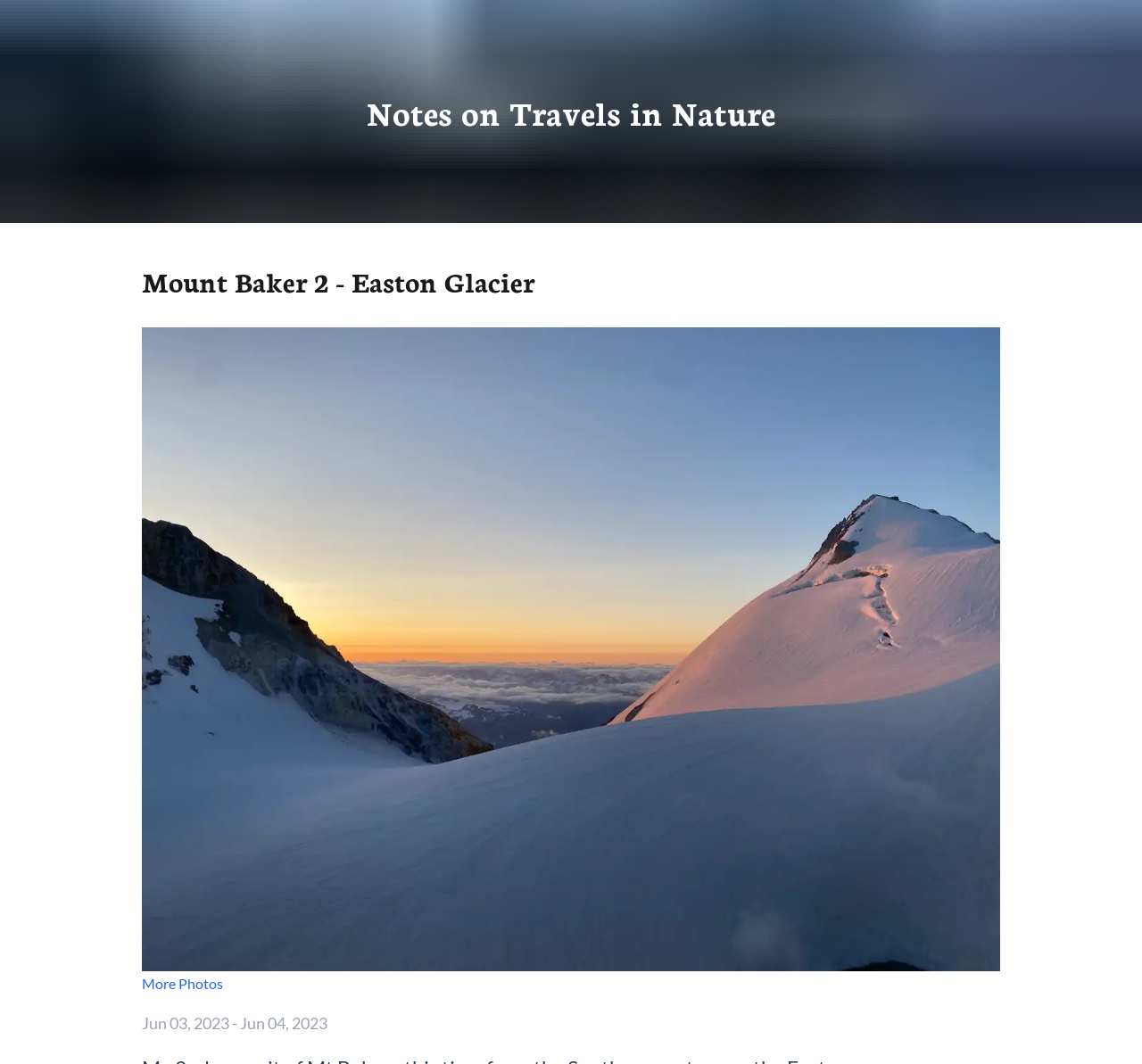Analyze the image and provide a detailed answer to the question: What is the theme of the webpage?

The webpage has a heading 'Mount Baker 2 - Easton Glacier' and a 'cover photo', which suggests that the webpage is about a backpacking trip to Mount Baker. The link 'Notes on Travels in Nature' also supports this theme.